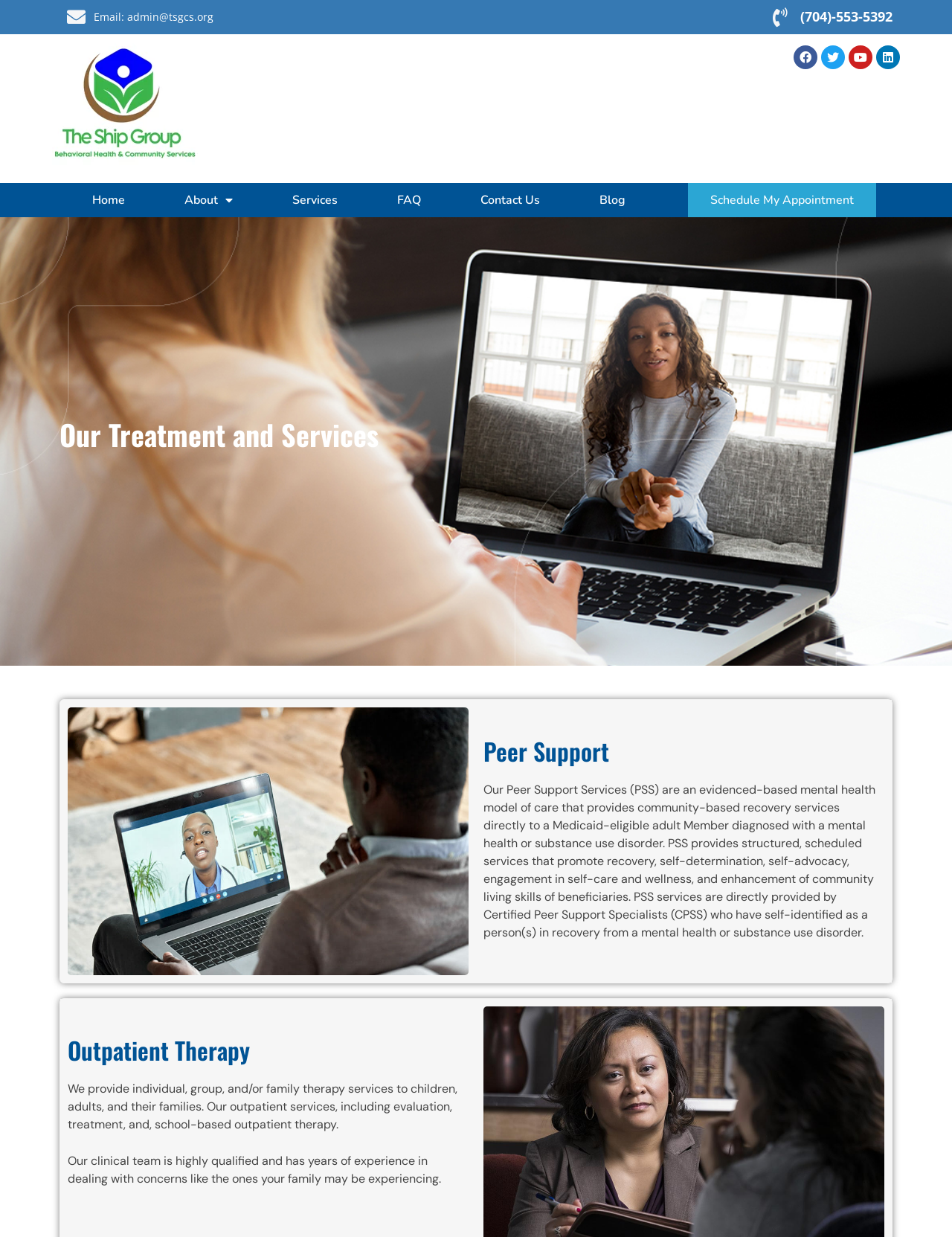Locate the bounding box of the UI element with the following description: "November 2, 2020November 2, 2020".

None